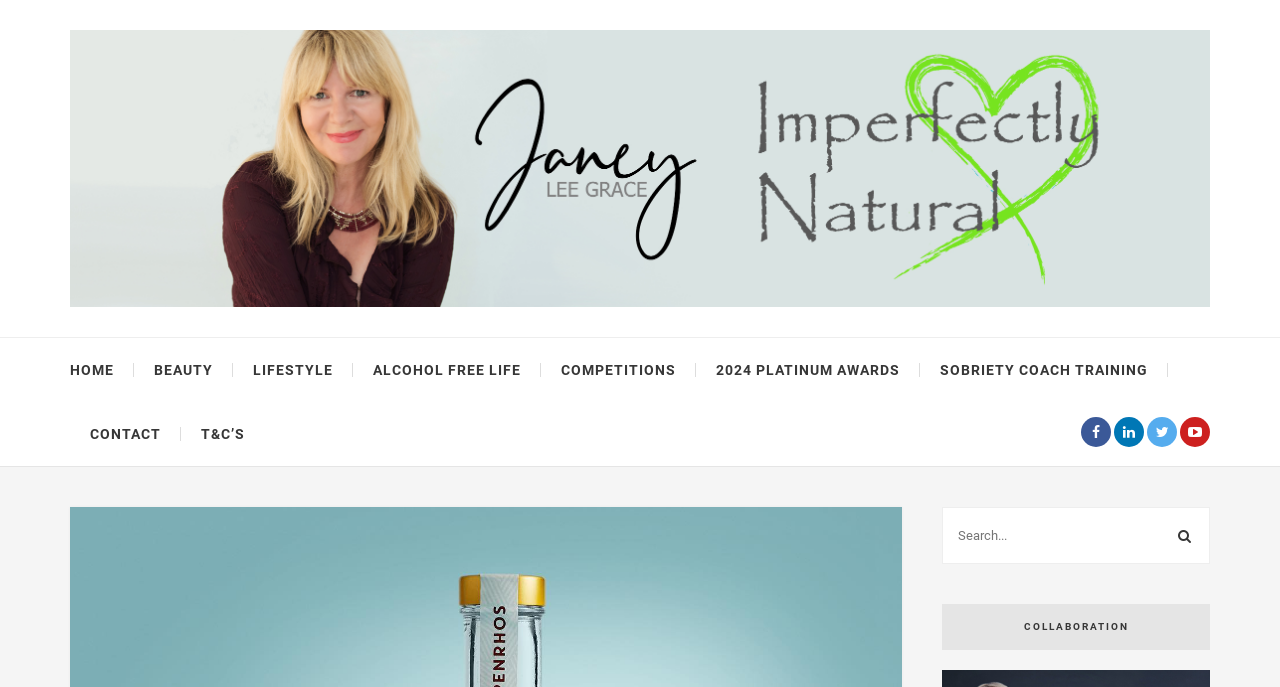Could you provide the bounding box coordinates for the portion of the screen to click to complete this instruction: "contact us"?

[0.07, 0.585, 0.126, 0.679]